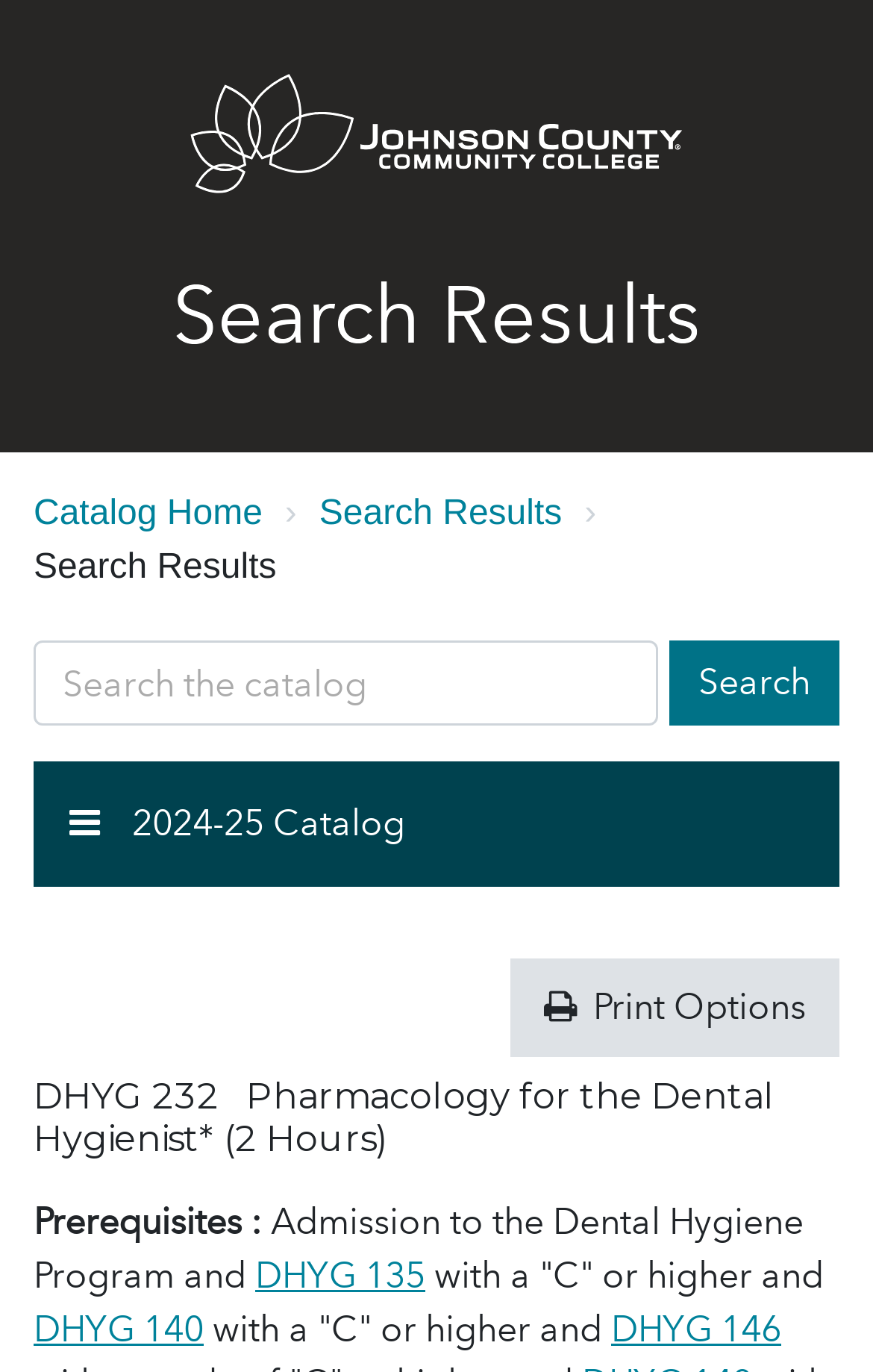Can you specify the bounding box coordinates for the region that should be clicked to fulfill this instruction: "Search for a catalog".

[0.038, 0.467, 0.754, 0.529]